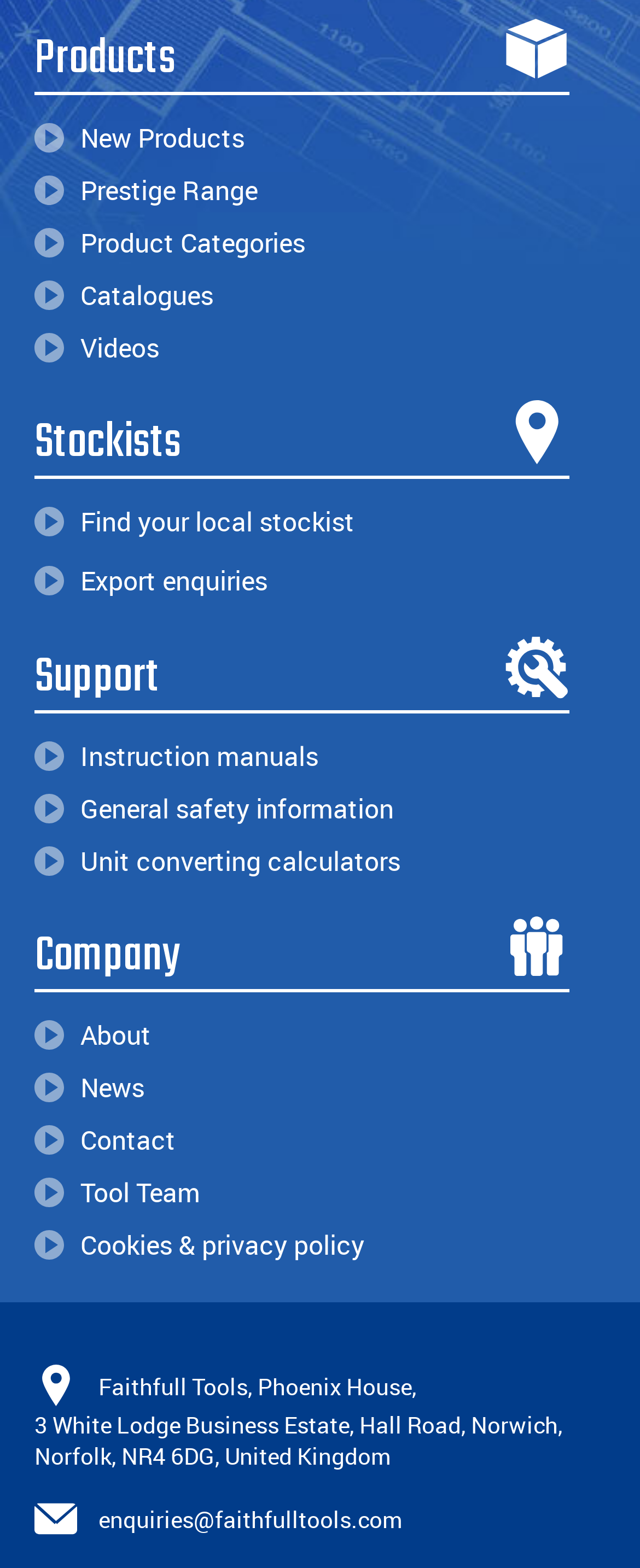Identify and provide the bounding box coordinates of the UI element described: "Find your local stockist". The coordinates should be formatted as [left, top, right, bottom], with each number being a float between 0 and 1.

[0.054, 0.318, 0.889, 0.348]